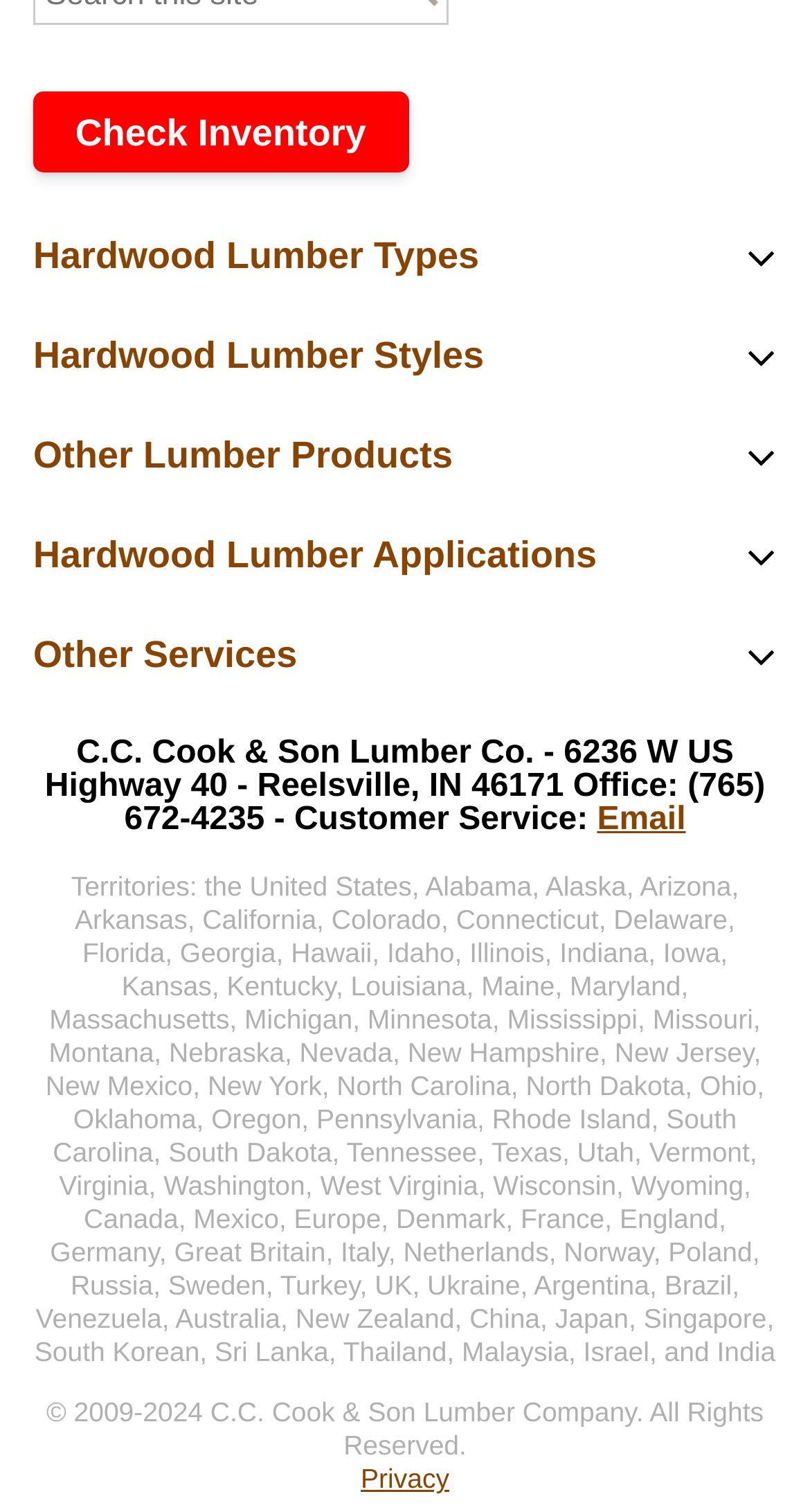Determine the bounding box coordinates of the target area to click to execute the following instruction: "Contact via Email."

[0.737, 0.531, 0.847, 0.554]